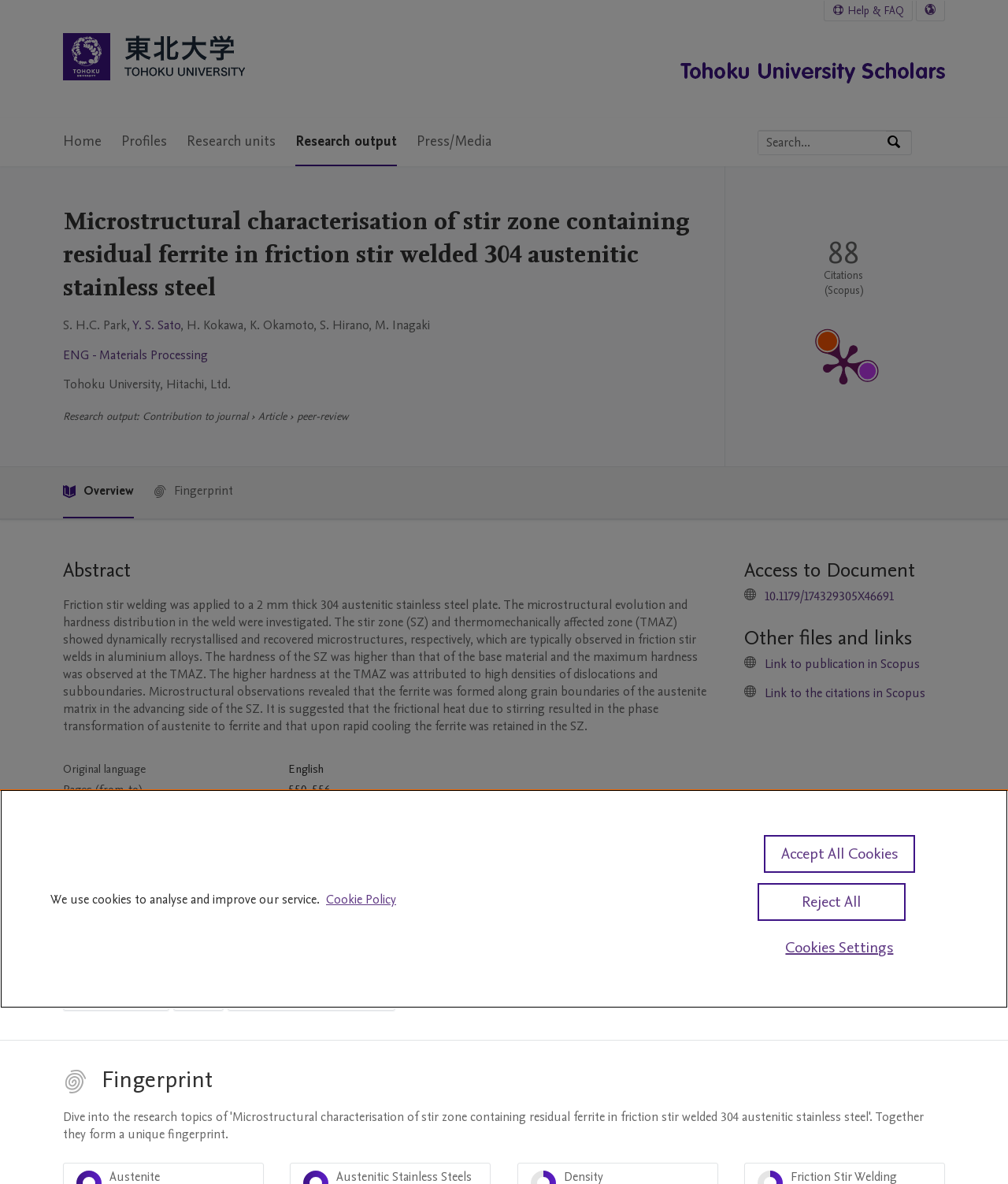Examine the image and give a thorough answer to the following question:
What is the research output type?

The answer can be found in the 'Research output' section, where it is stated that the contribution to the journal is an 'Article'.